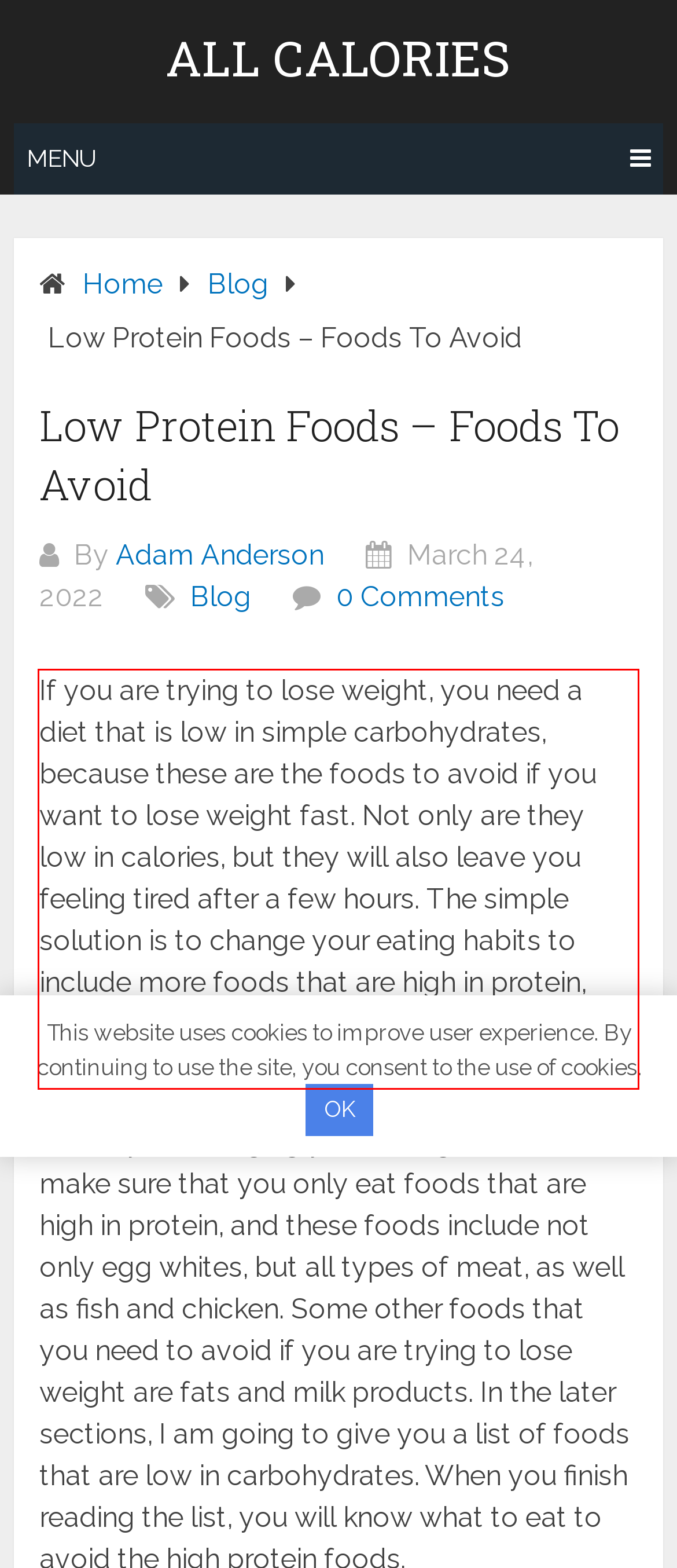From the provided screenshot, extract the text content that is enclosed within the red bounding box.

If you are trying to lose weight, you need a diet that is low in simple carbohydrates, because these are the foods to avoid if you want to lose weight fast. Not only are they low in calories, but they will also leave you feeling tired after a few hours. The simple solution is to change your eating habits to include more foods that are high in protein, and these are the foods that you should eat if you want to lose weight.